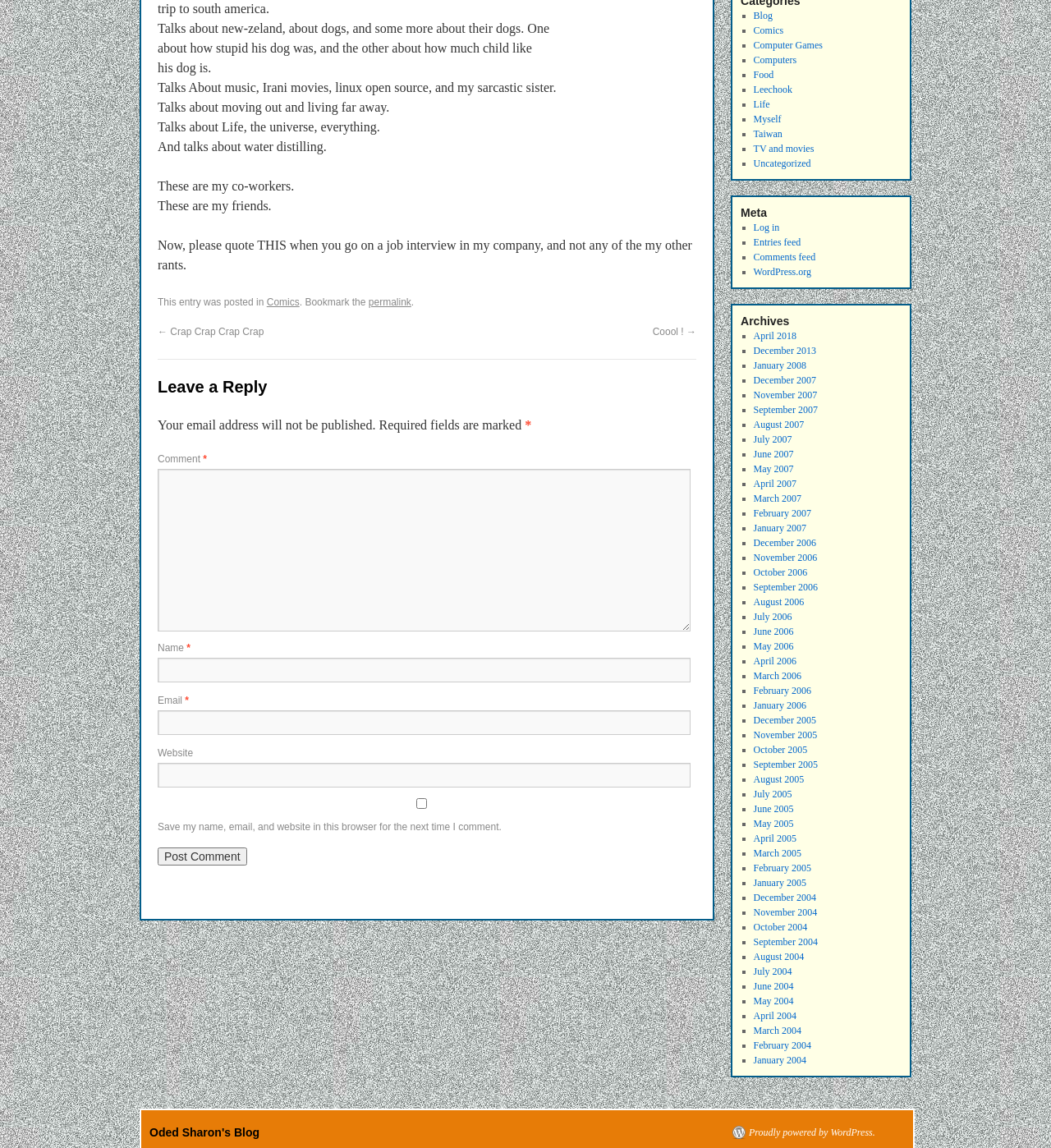Determine the bounding box coordinates of the UI element described by: "parent_node: Comment * name="comment"".

[0.15, 0.409, 0.657, 0.55]